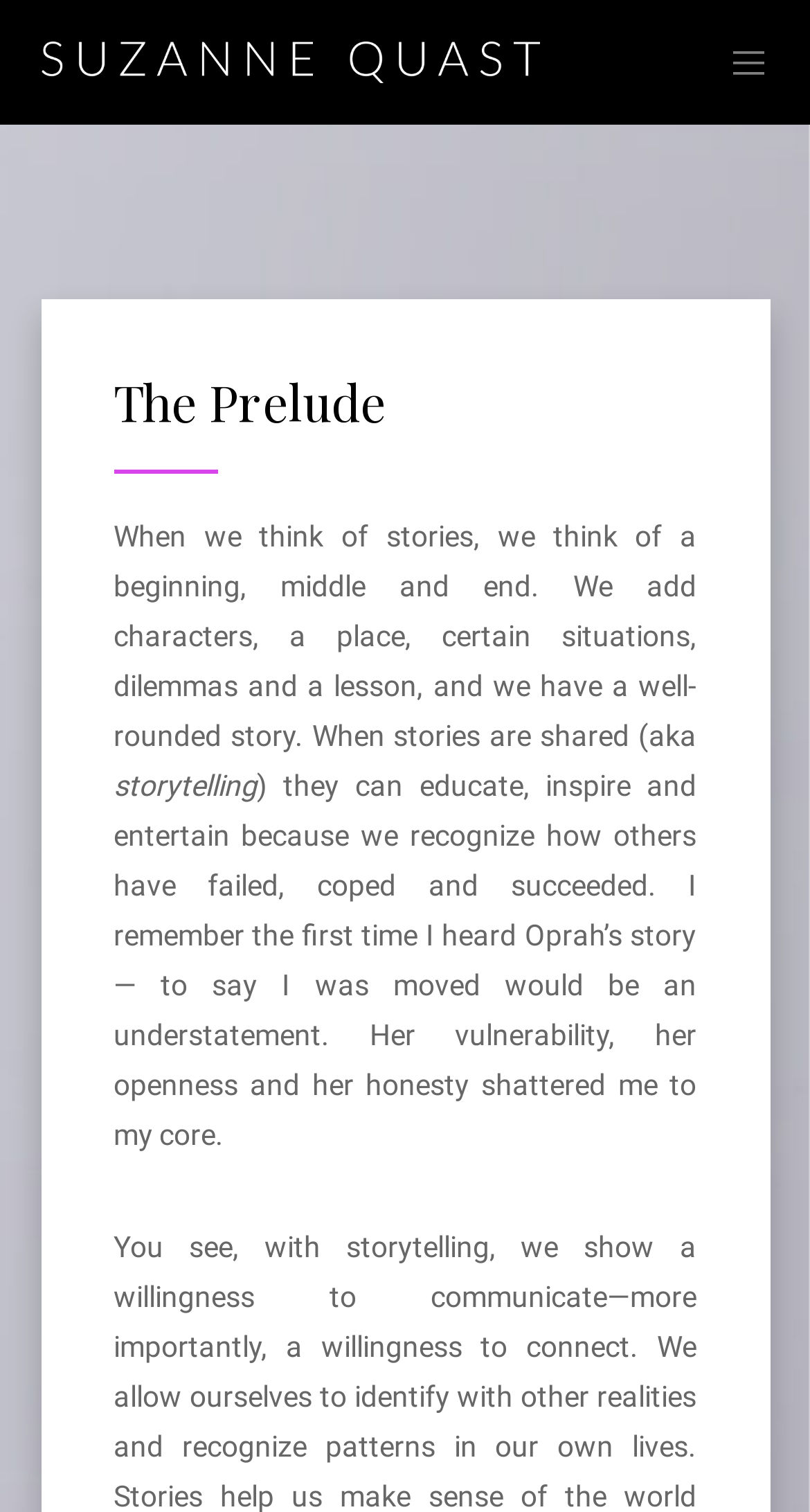Explain in detail what is displayed on the webpage.

The webpage is titled "The Prelude - Suzanne Quast" and features a prominent link with the same name at the top-left corner, accompanied by a small image of Suzanne Quast. 

To the top-right corner, there is a link with an icon represented by '\ue906'. 

Below the title, there is a heading "The Prelude" that spans across the majority of the page width. 

Underneath the heading, there is a block of text that discusses the concept of storytelling. The text is divided into three paragraphs. The first paragraph explains the typical structure of a story, including characters, setting, and lessons. The second paragraph is a single word "storytelling". The third paragraph is a personal anecdote about being moved by Oprah's story, highlighting her vulnerability, openness, and honesty.